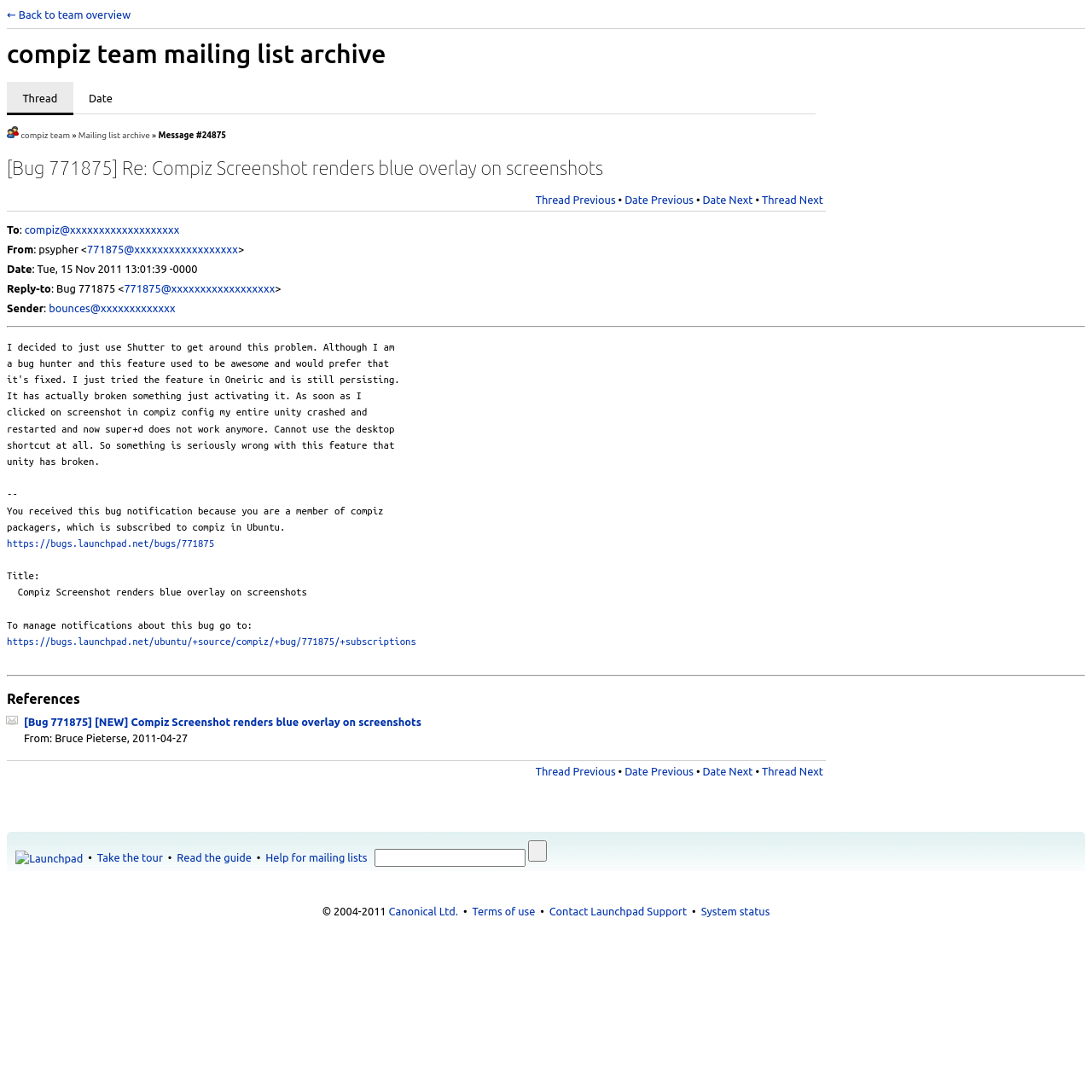Extract the primary header of the webpage and generate its text.

compiz team mailing list archive